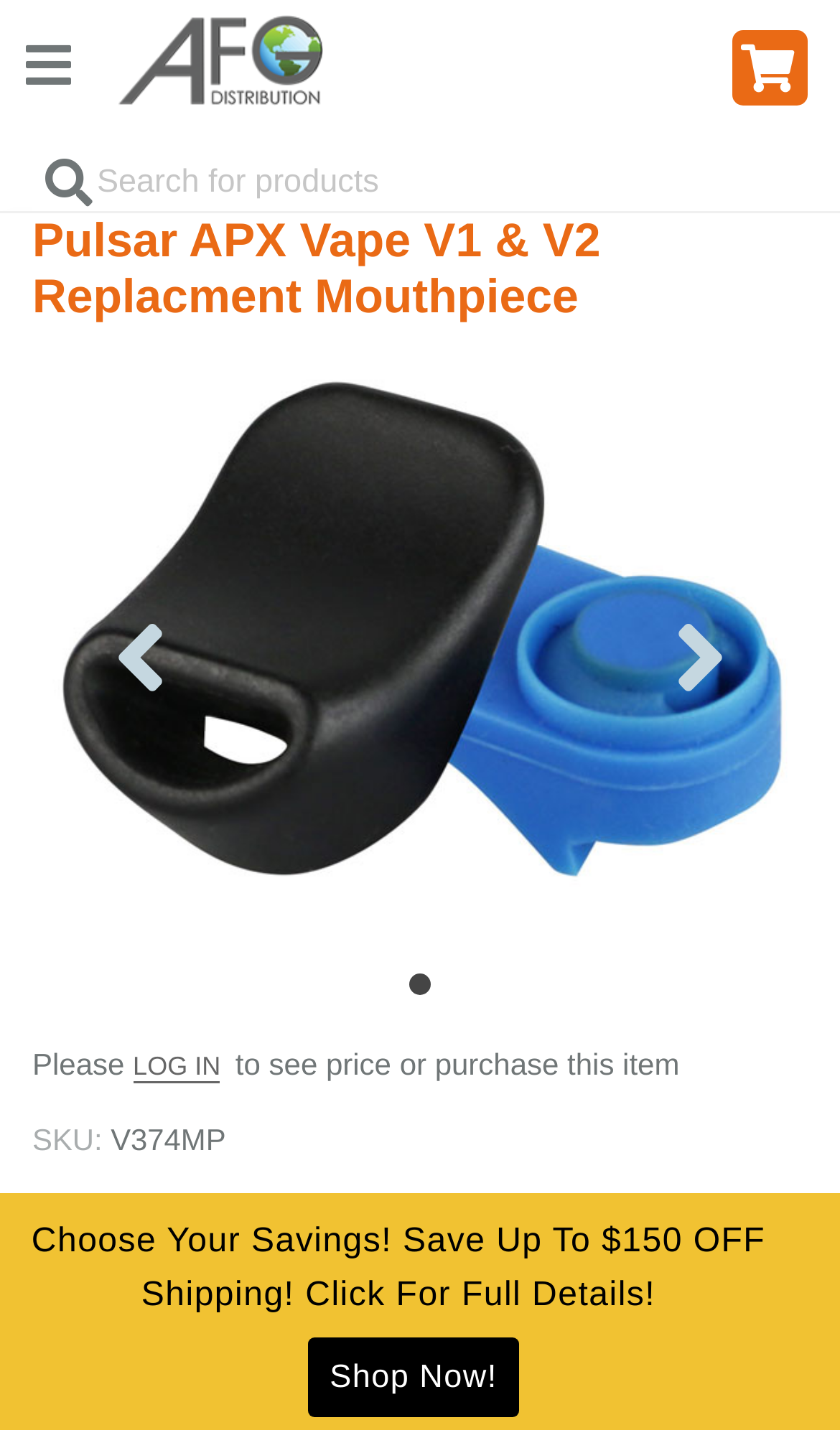Determine the main text heading of the webpage and provide its content.

Pulsar APX Vape V1 & V2 Replacment Mouthpiece